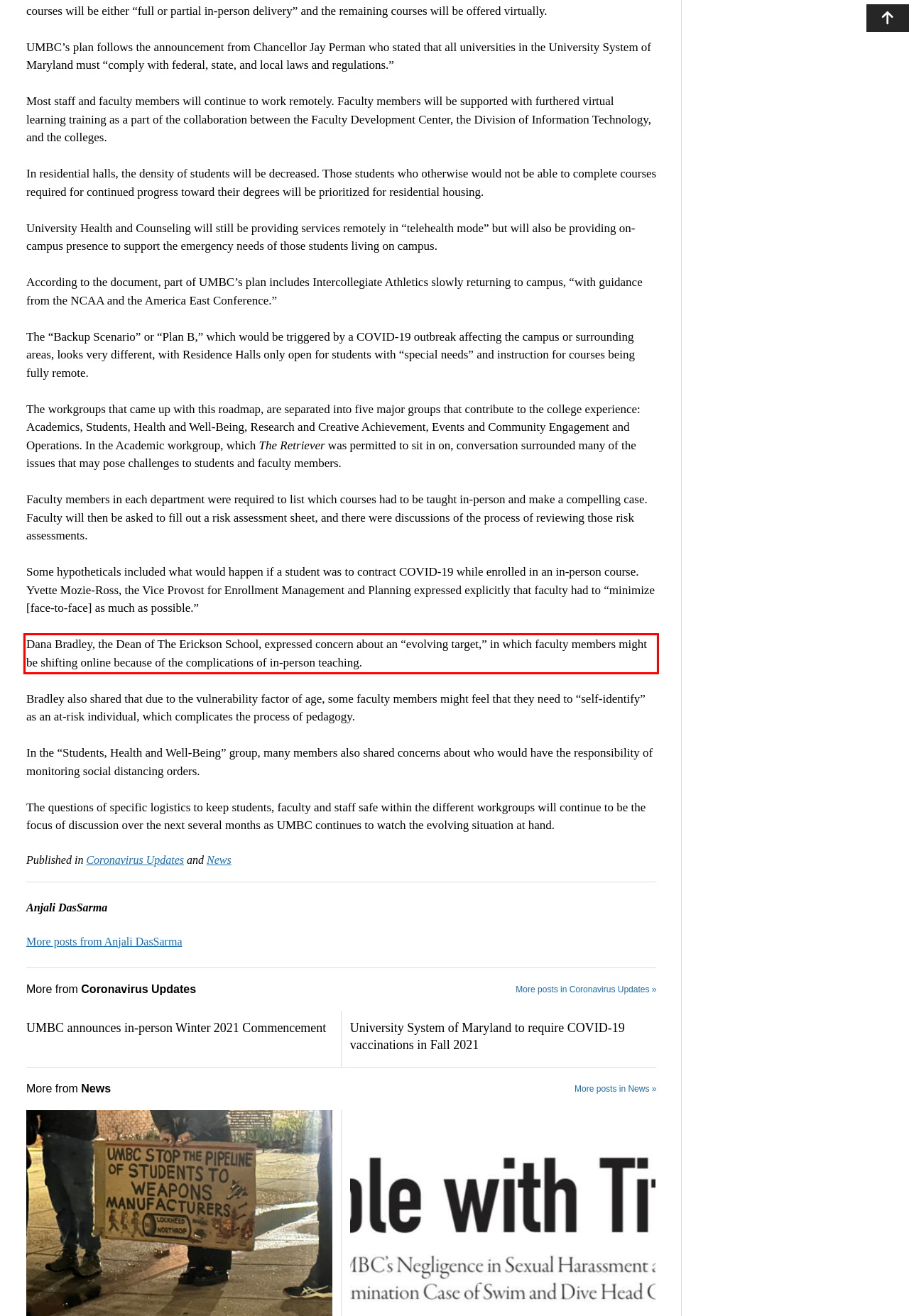There is a UI element on the webpage screenshot marked by a red bounding box. Extract and generate the text content from within this red box.

Dana Bradley, the Dean of The Erickson School, expressed concern about an “evolving target,” in which faculty members might be shifting online because of the complications of in-person teaching.